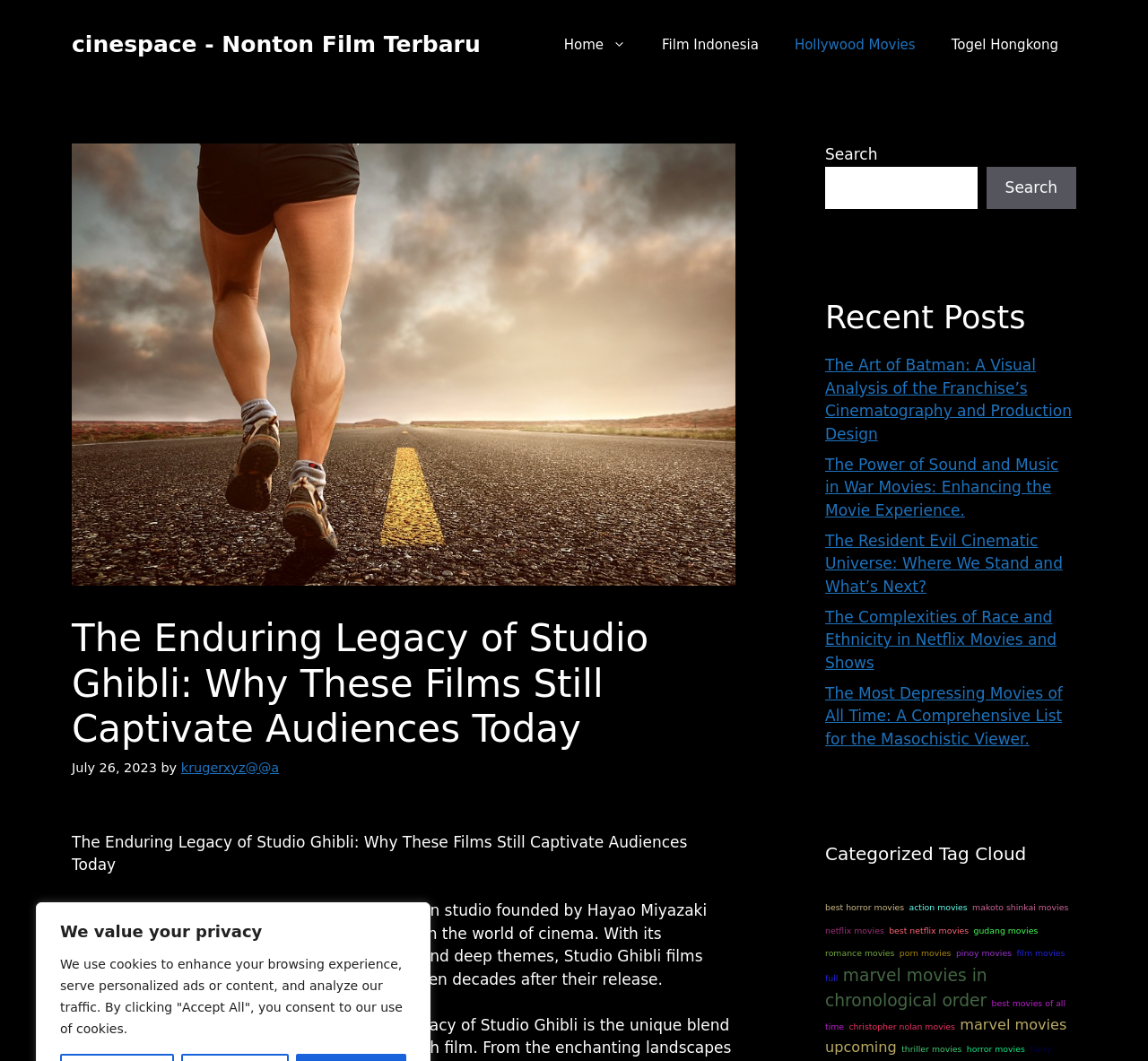Identify the bounding box coordinates of the element that should be clicked to fulfill this task: "Explore the categorized tag cloud". The coordinates should be provided as four float numbers between 0 and 1, i.e., [left, top, right, bottom].

[0.719, 0.792, 0.938, 0.817]